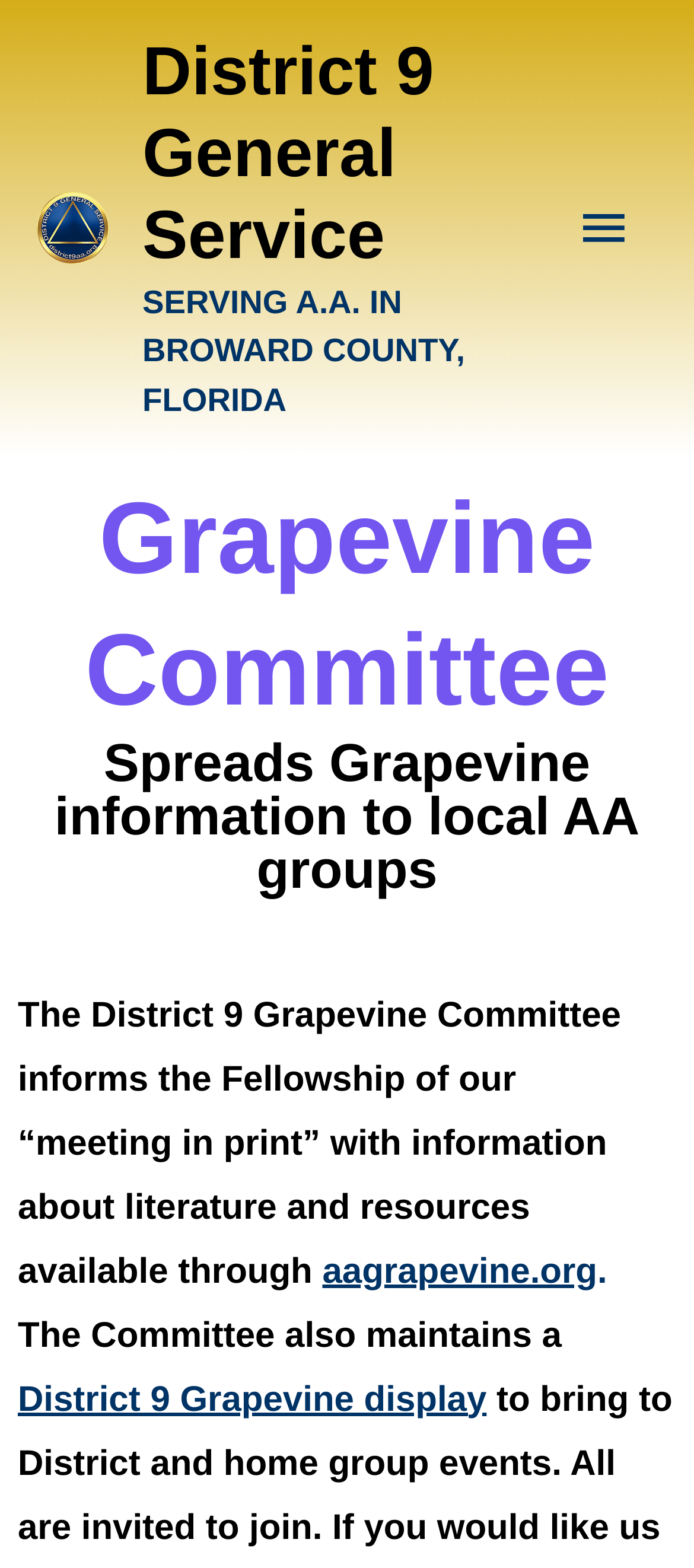Refer to the element description Main Menu and identify the corresponding bounding box in the screenshot. Format the coordinates as (top-left x, top-left y, bottom-right x, bottom-right y) with values in the range of 0 to 1.

[0.79, 0.109, 0.949, 0.182]